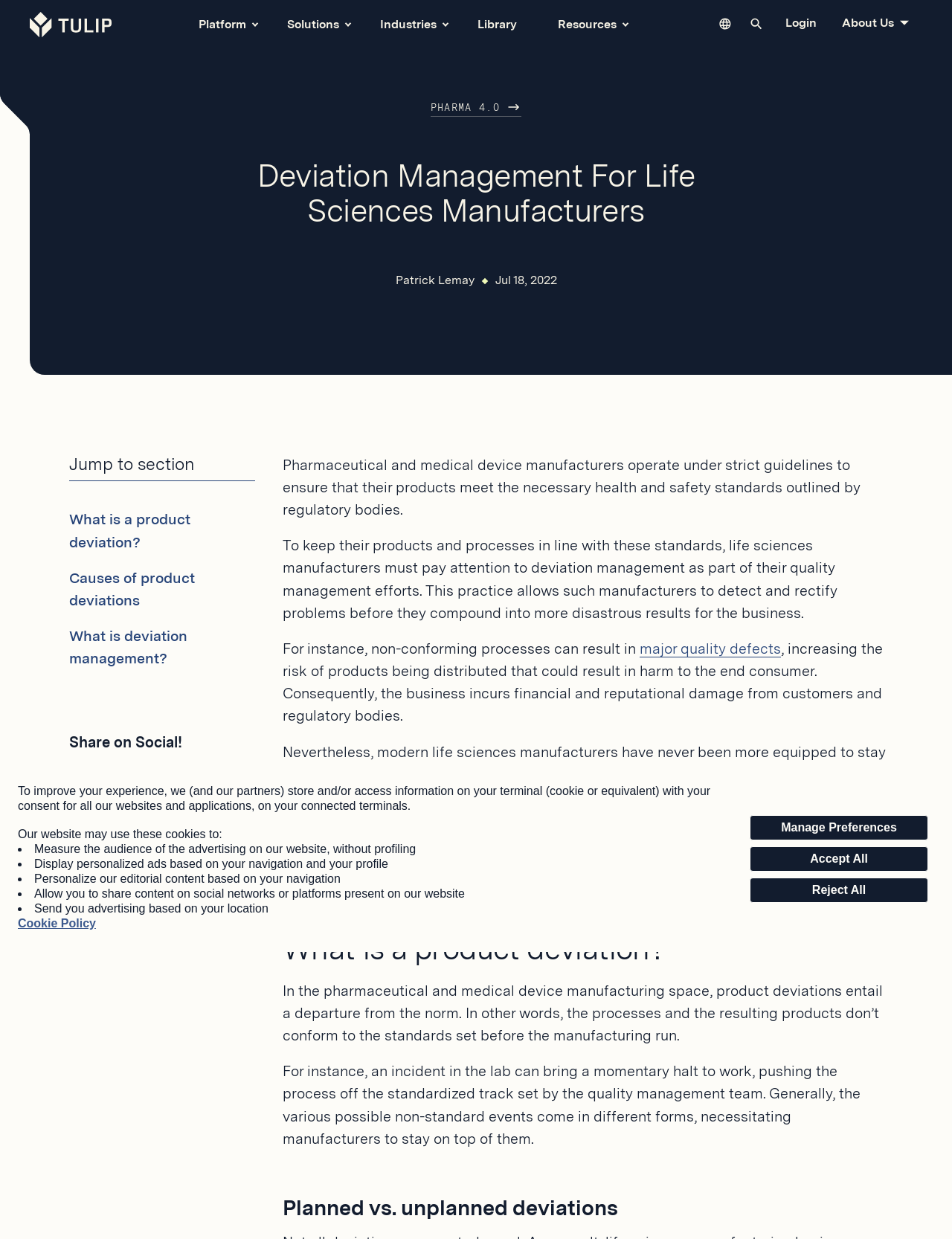Identify the bounding box coordinates of the specific part of the webpage to click to complete this instruction: "Learn about 'What is a product deviation?'".

[0.073, 0.412, 0.2, 0.445]